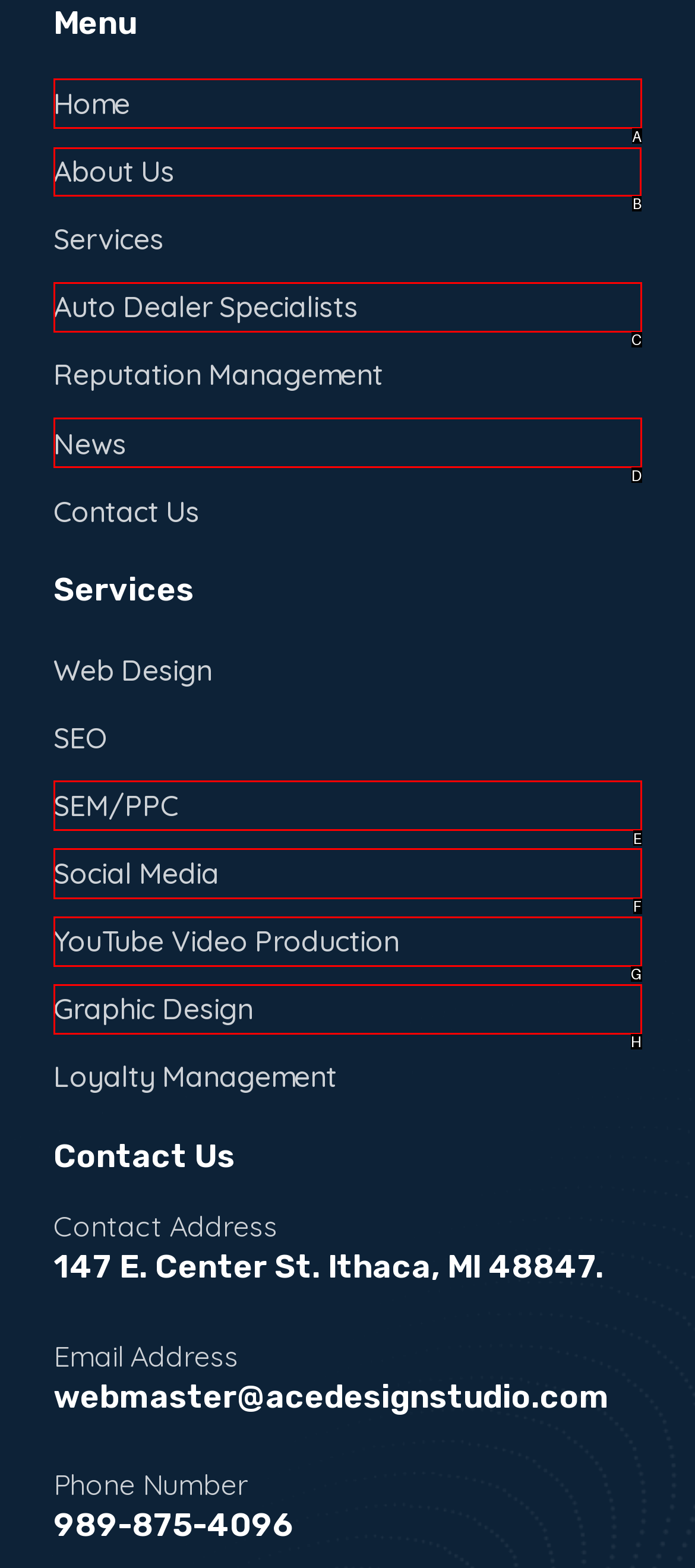From the given choices, which option should you click to complete this task: Go to About Us? Answer with the letter of the correct option.

B